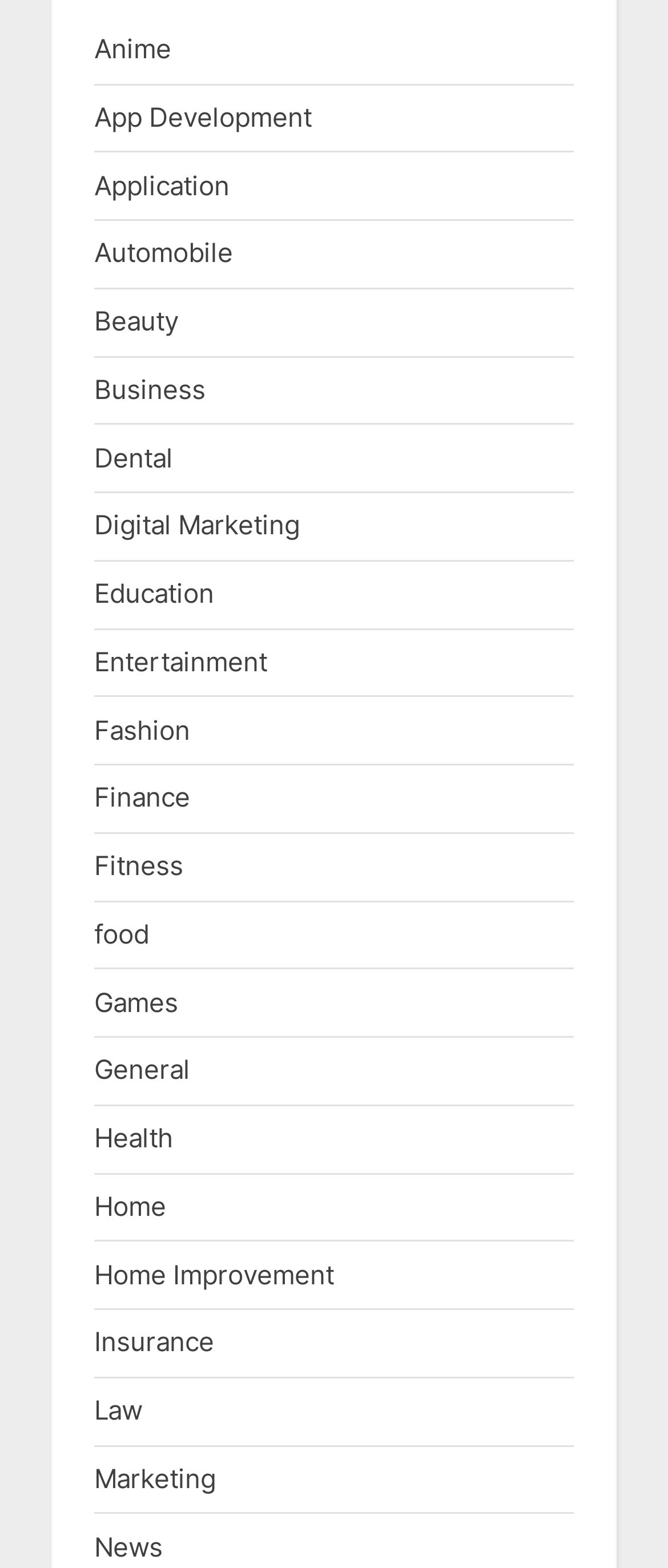Identify the bounding box coordinates for the UI element that matches this description: "Home".

[0.141, 0.759, 0.249, 0.78]